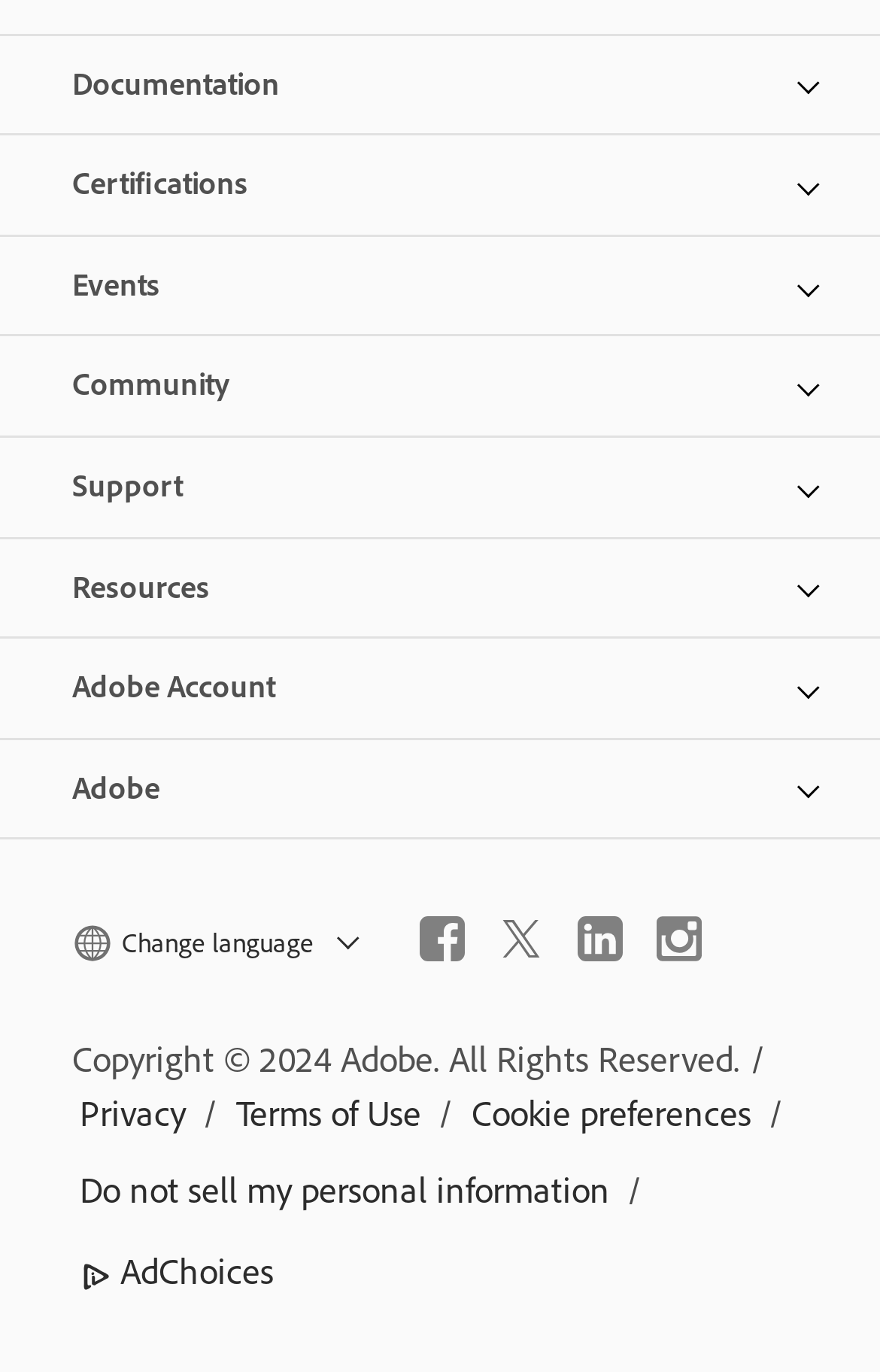Examine the image and give a thorough answer to the following question:
What is the year mentioned in the copyright statement?

The year mentioned in the copyright statement is 2024, which is part of the text 'Copyright © 2024 Adobe. All Rights Reserved.' located at the bottom of the webpage.